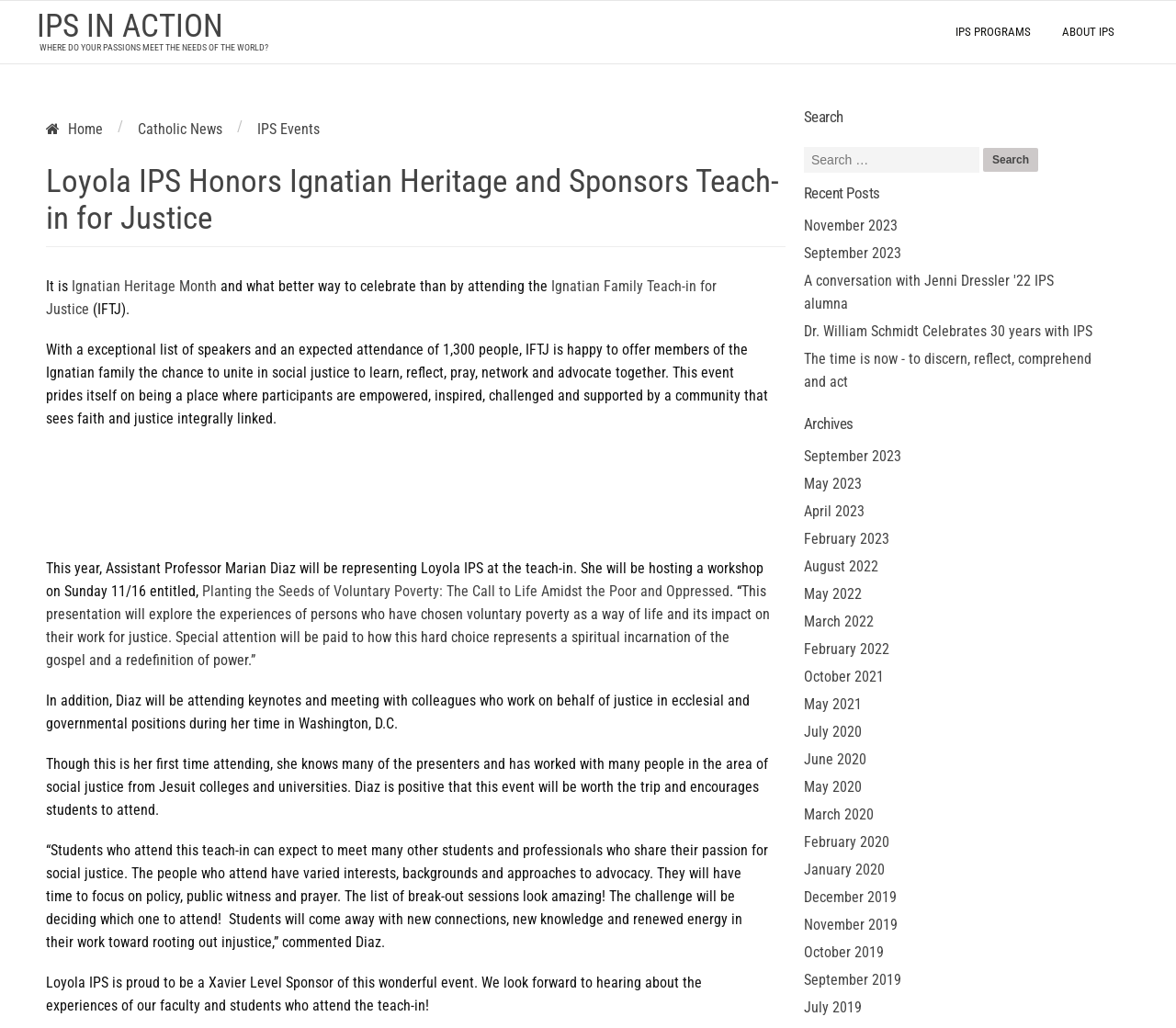What is the name of the IPS program mentioned in the navigation menu?
Provide an in-depth and detailed answer to the question.

The IPS program is mentioned in the navigation menu, which is located at the top of the webpage and contains links to 'IPS PROGRAMS', 'ABOUT IPS', and other pages.